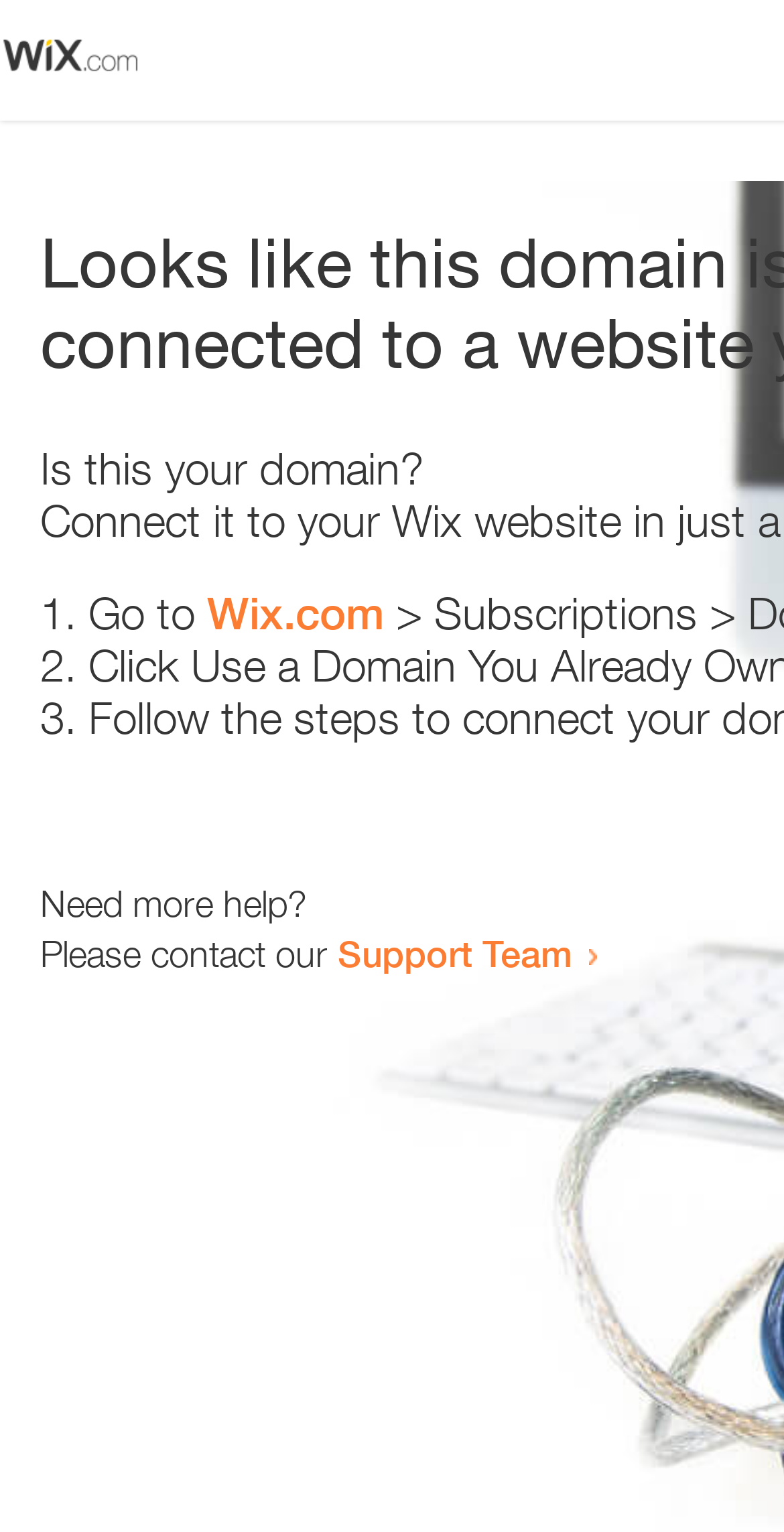Provide a brief response to the question using a single word or phrase: 
What is the domain in question?

This domain